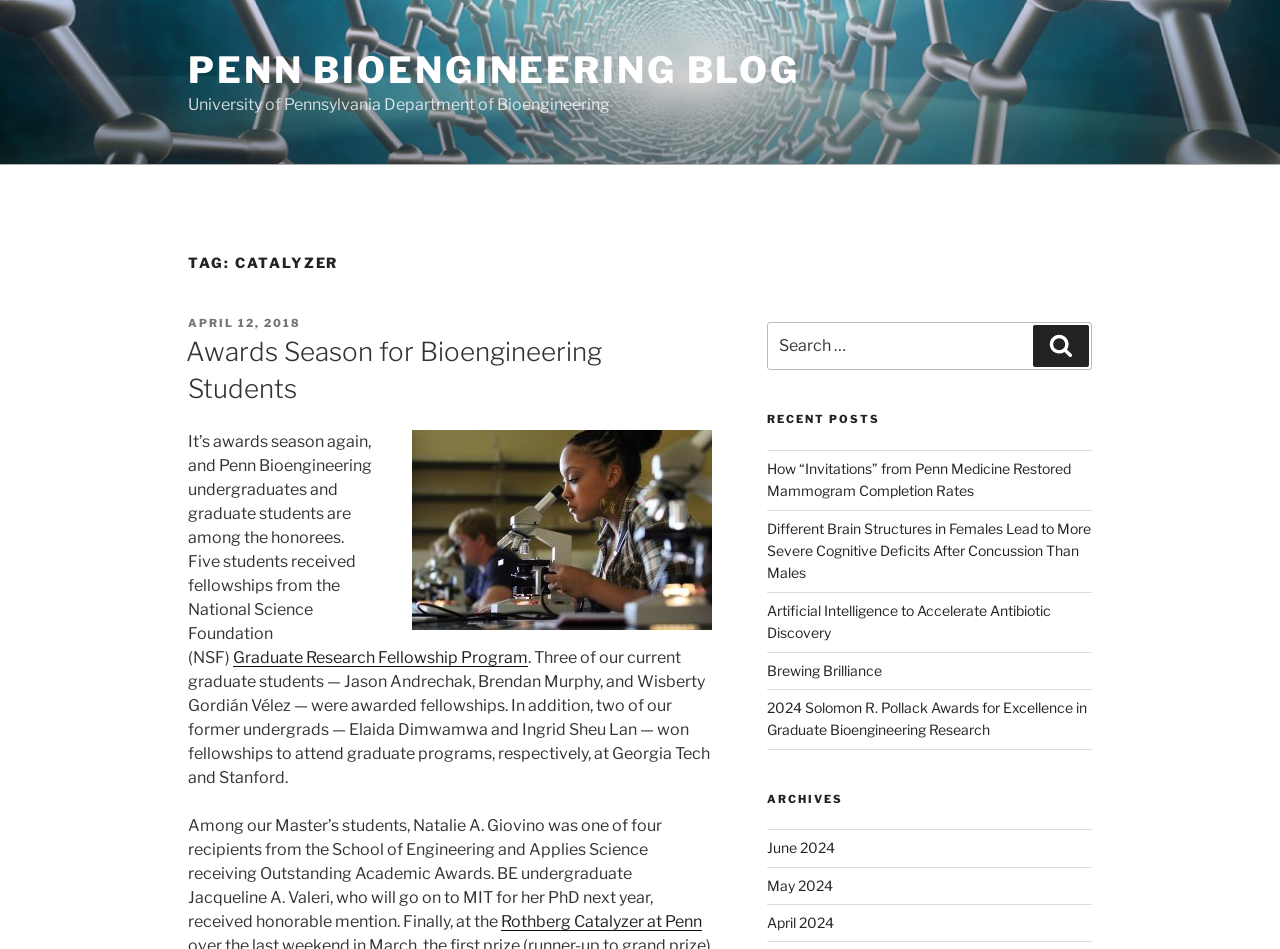Using the format (top-left x, top-left y, bottom-right x, bottom-right y), provide the bounding box coordinates for the described UI element. All values should be floating point numbers between 0 and 1: Graduate Research Fellowship Program

[0.182, 0.682, 0.412, 0.702]